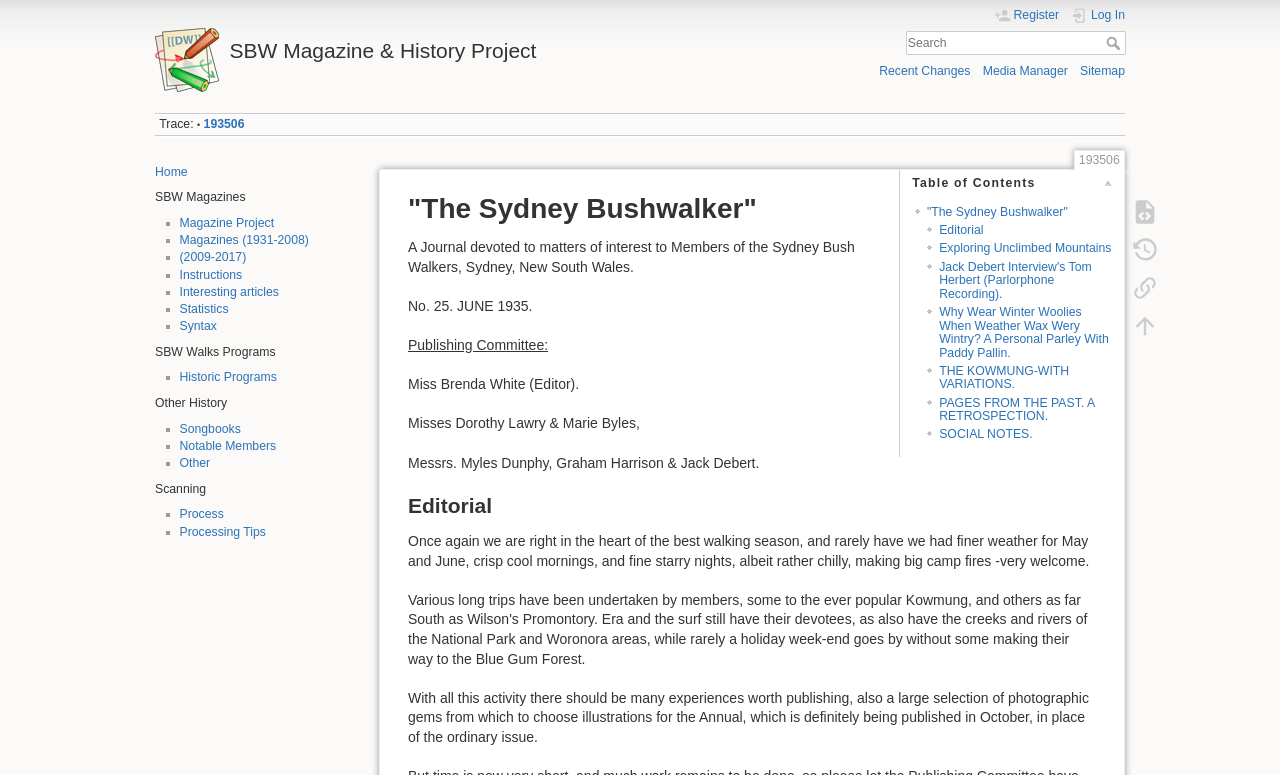Predict the bounding box coordinates of the UI element that matches this description: "parent_node: Search name="q" placeholder="Search" title="[F]"". The coordinates should be in the format [left, top, right, bottom] with each value between 0 and 1.

[0.707, 0.04, 0.88, 0.071]